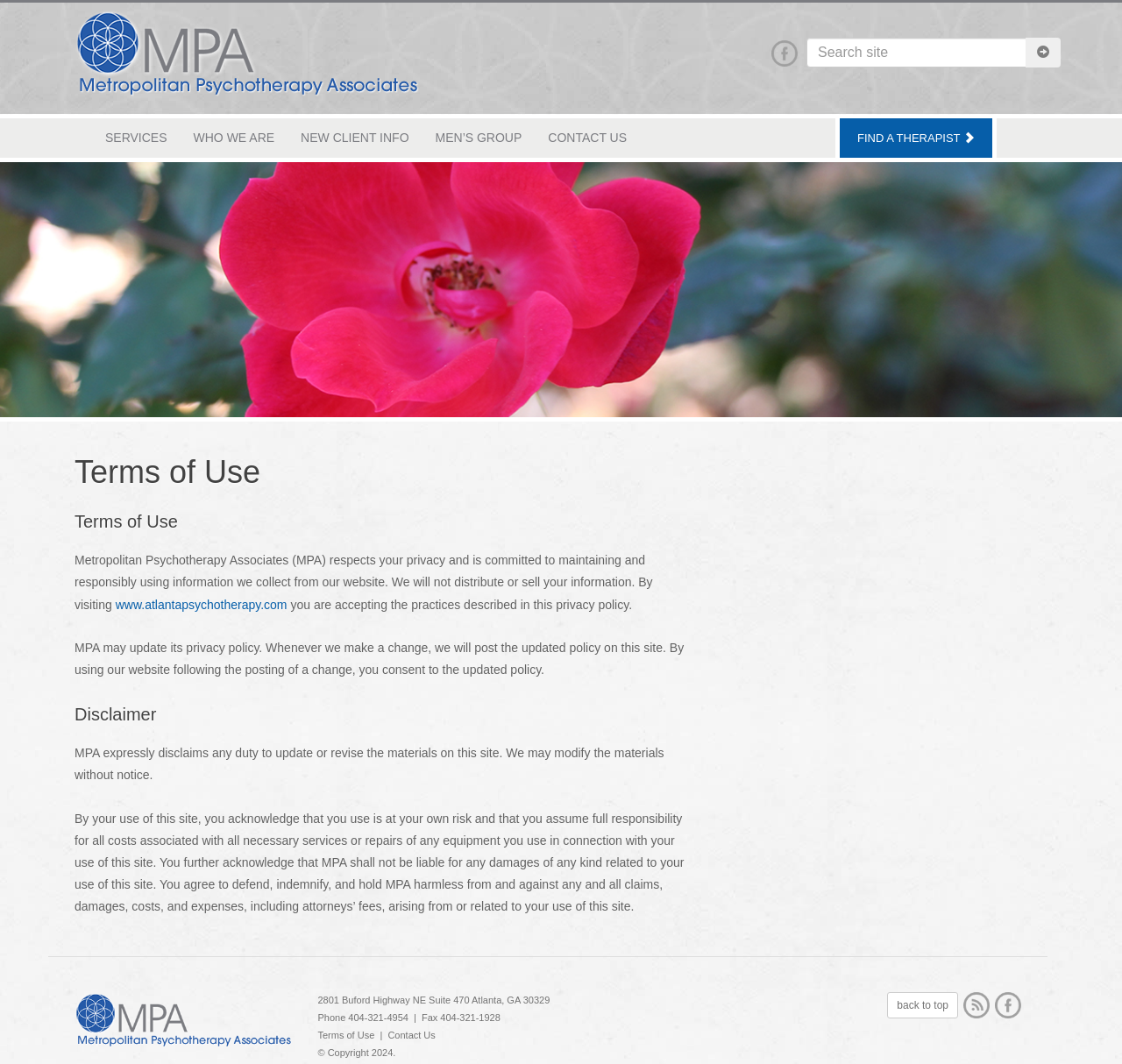Please use the details from the image to answer the following question comprehensively:
What is the phone number of the organization?

I found the answer by looking at the bottom-left corner of the webpage, where the organization's phone number is displayed as a static text.